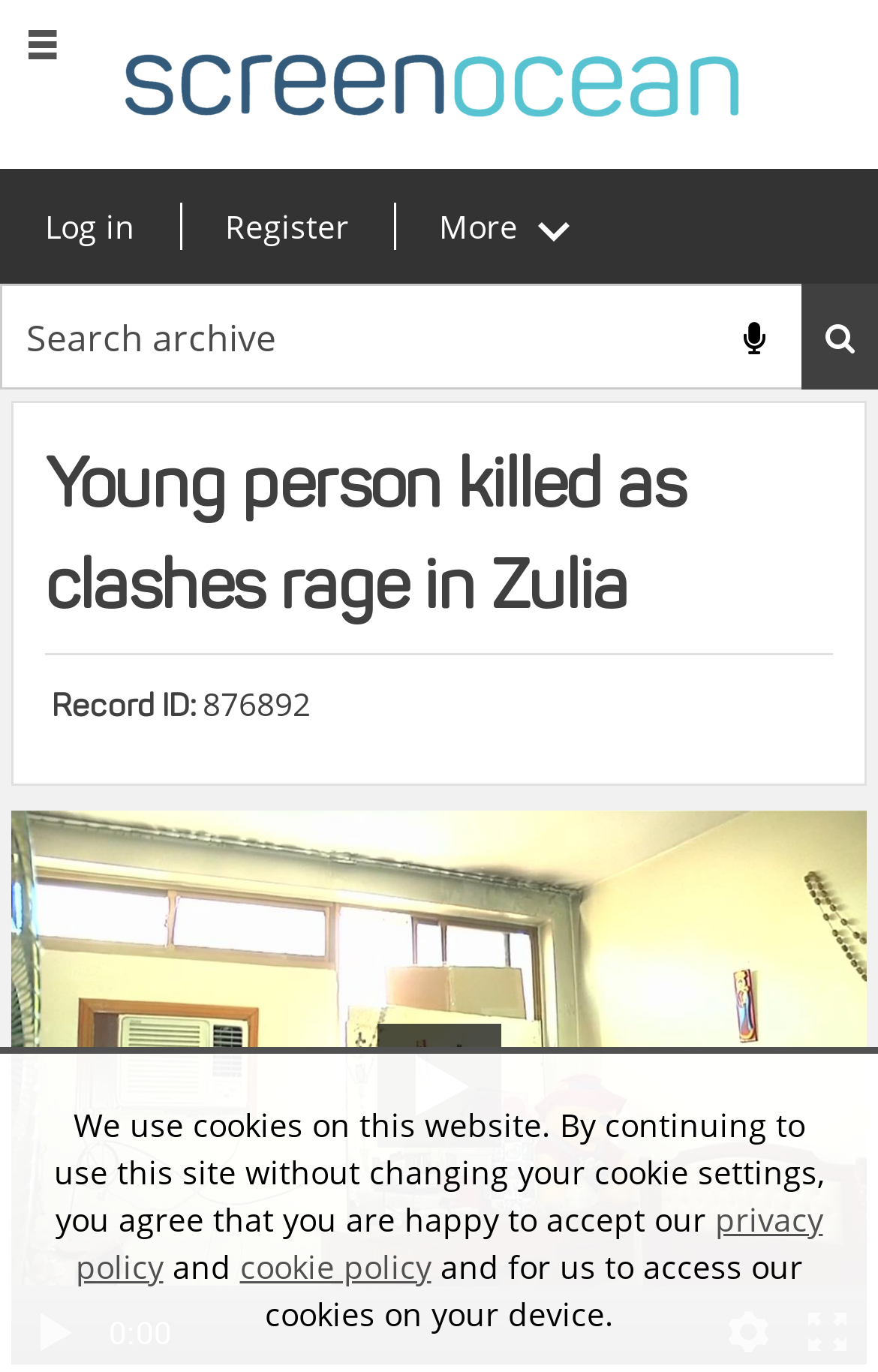Using the provided element description "cookie policy", determine the bounding box coordinates of the UI element.

[0.273, 0.908, 0.491, 0.939]